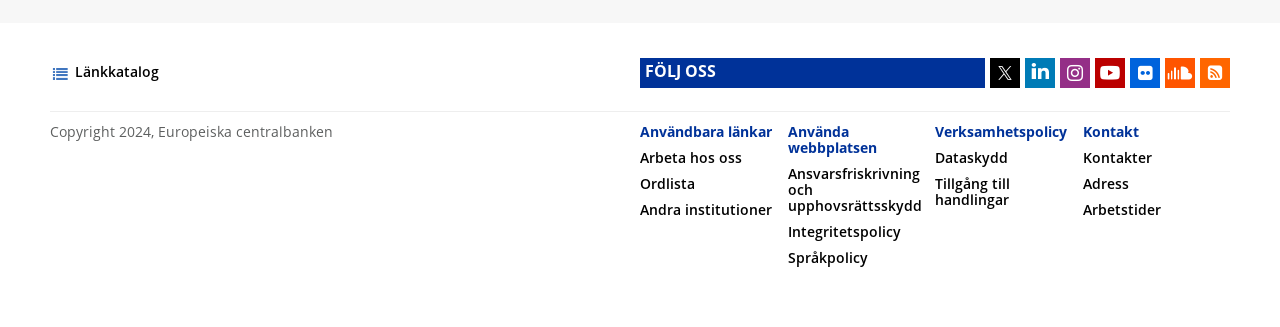Identify the bounding box for the UI element specified in this description: "parent_node: FÖLJ OSS title="X"". The coordinates must be four float numbers between 0 and 1, formatted as [left, top, right, bottom].

[0.773, 0.178, 0.797, 0.27]